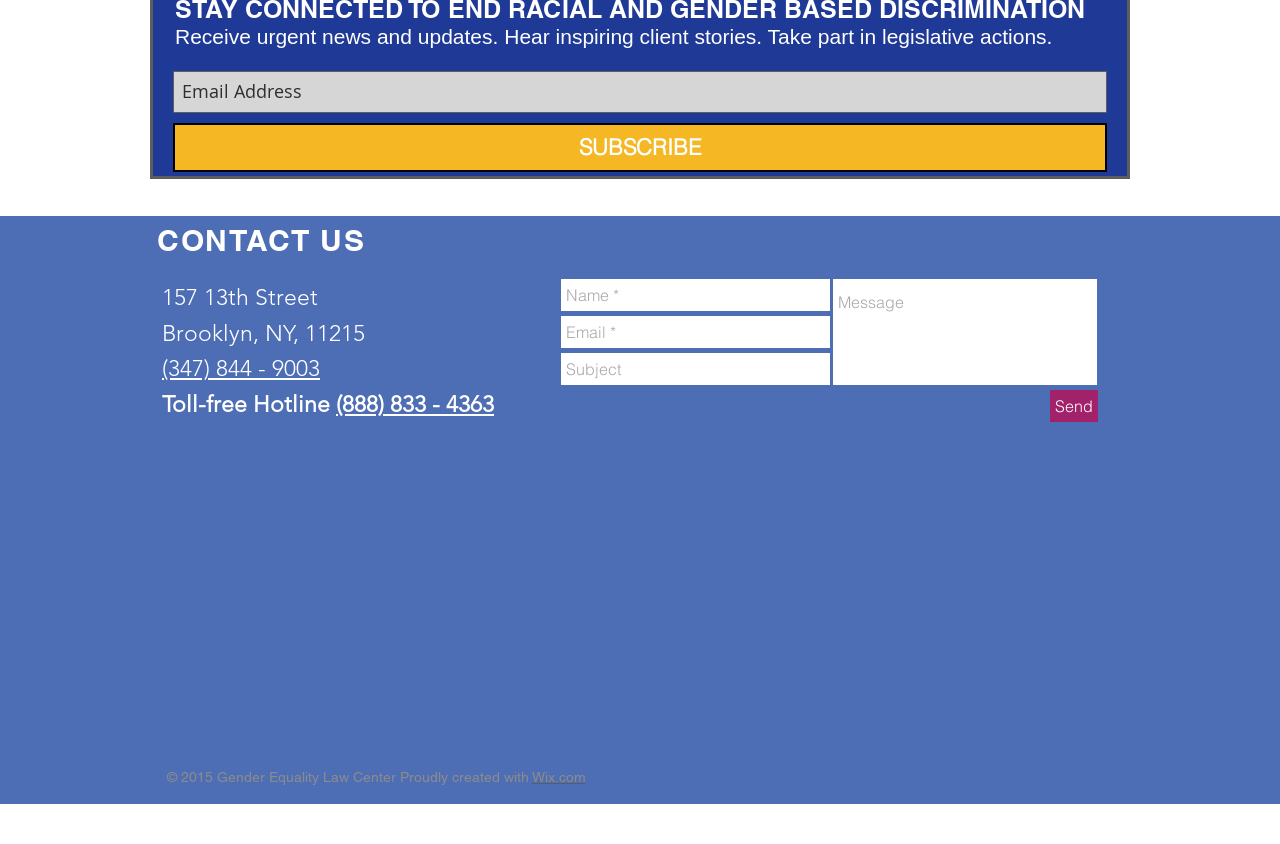Specify the bounding box coordinates of the element's area that should be clicked to execute the given instruction: "Subscribe to newsletter". The coordinates should be four float numbers between 0 and 1, i.e., [left, top, right, bottom].

[0.135, 0.146, 0.865, 0.204]